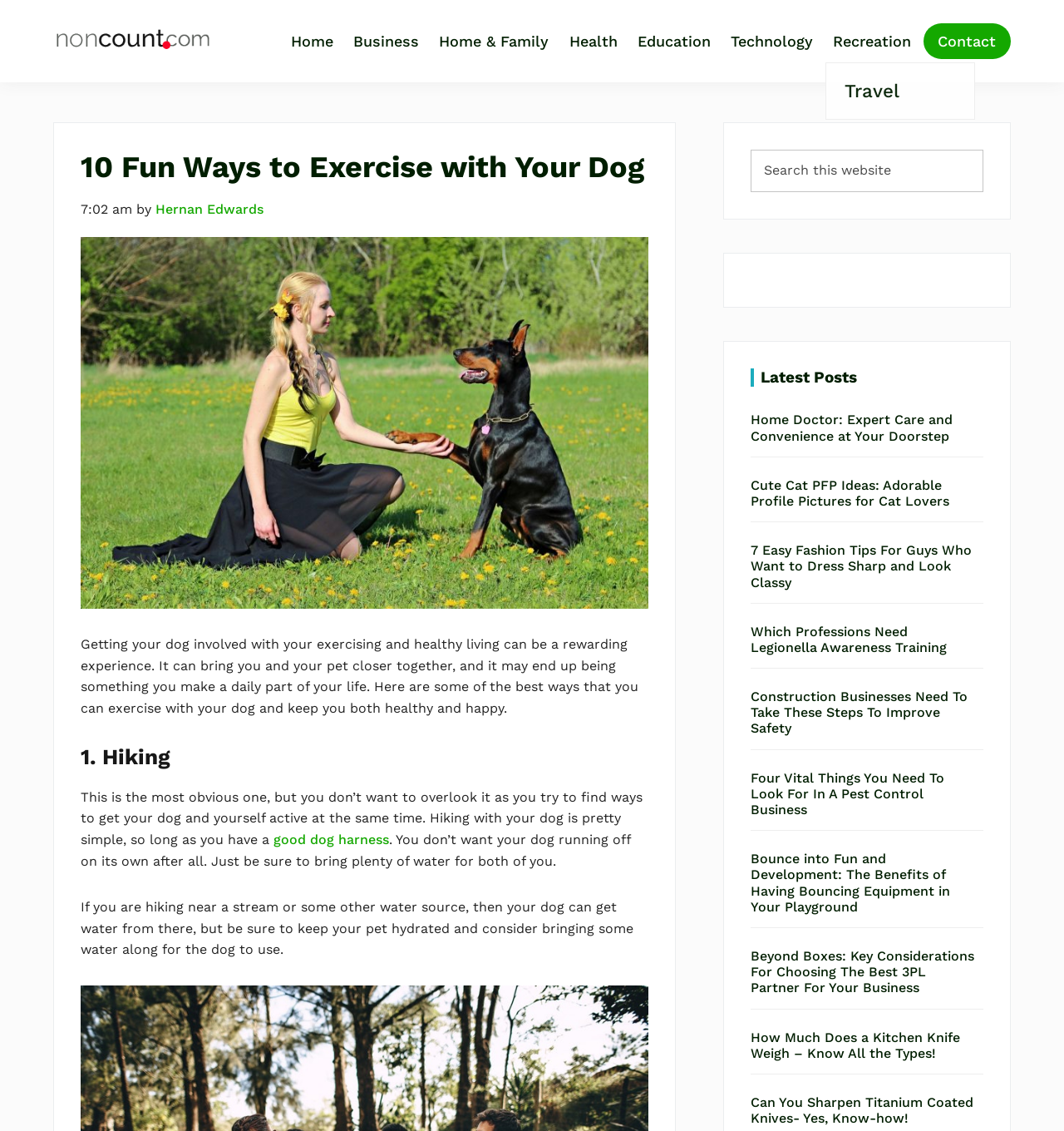What is the website's name?
Please provide a comprehensive answer based on the contents of the image.

The website's name can be found at the top left corner of the webpage, where it says 'NonCount.com' in a static text element.